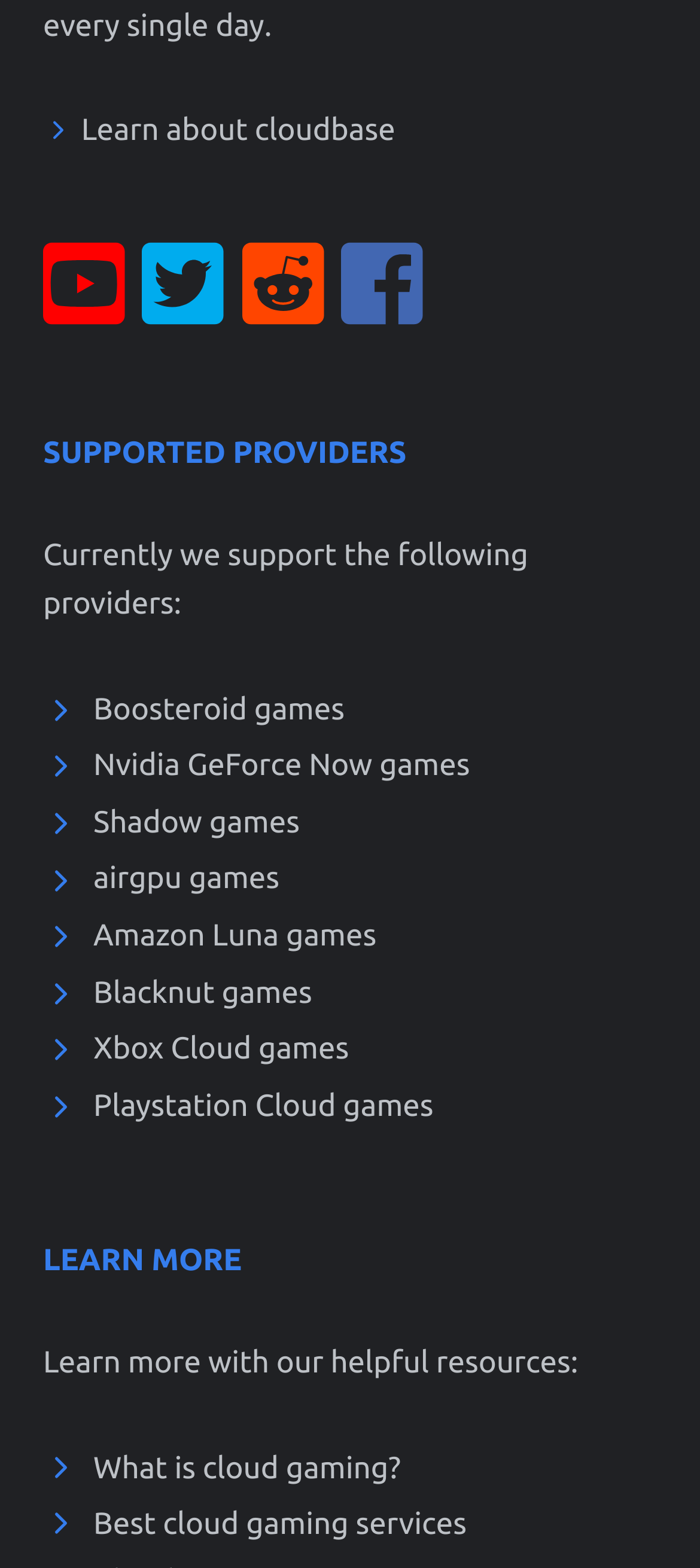Find the bounding box coordinates of the element to click in order to complete this instruction: "Learn about cloudbase". The bounding box coordinates must be four float numbers between 0 and 1, denoted as [left, top, right, bottom].

[0.116, 0.072, 0.565, 0.093]